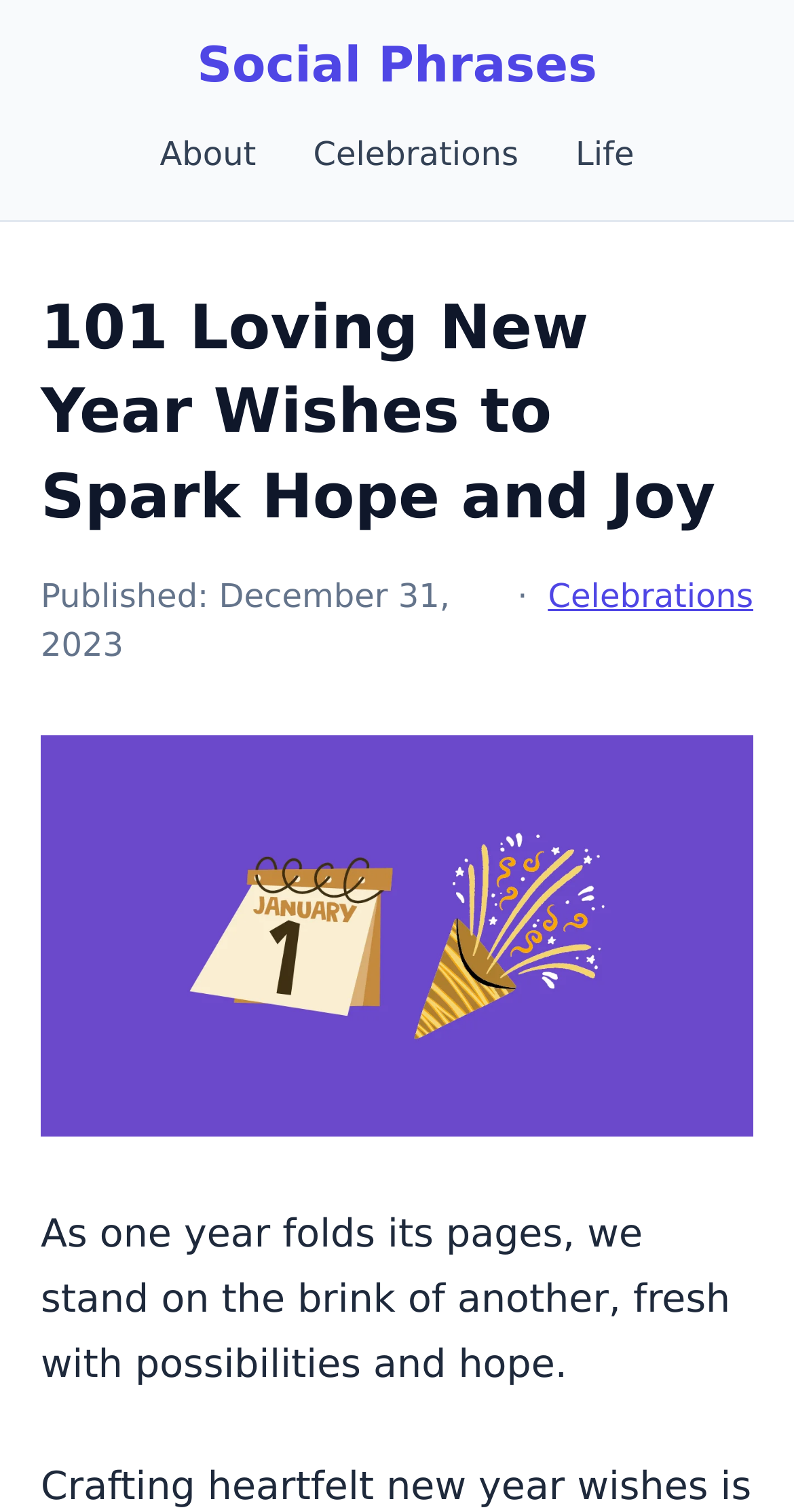Generate a thorough caption that explains the contents of the webpage.

The webpage is about sharing warm New Year wishes to start the year on a hopeful note. At the top, there is a heading titled "Social Phrases" with a corresponding link. Below it, there are three links aligned horizontally: "About", "Celebrations", and "Life". 

Underneath these links, a prominent heading "101 Loving New Year Wishes to Spark Hope and Joy" is displayed. Below this heading, there is a publication date "December 31, 2023" followed by a dot and a link to "Celebrations". 

On the same level, there is a large image related to New Year wishes. Below the image, a paragraph of text is presented, which says "As one year folds its pages, we stand on the brink of another, fresh with possibilities and hope."